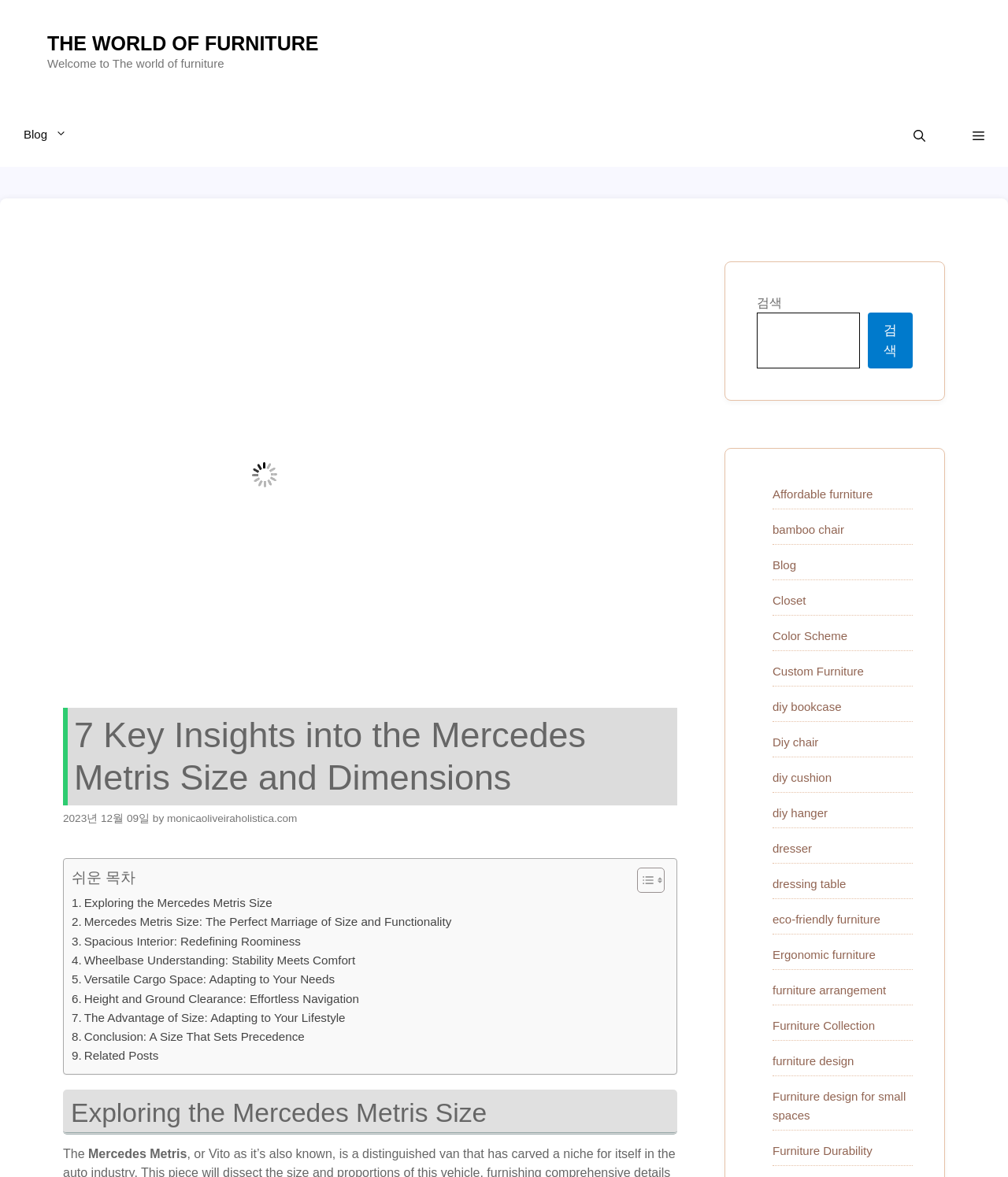Determine the bounding box coordinates for the UI element matching this description: "Blog".

[0.0, 0.089, 0.09, 0.139]